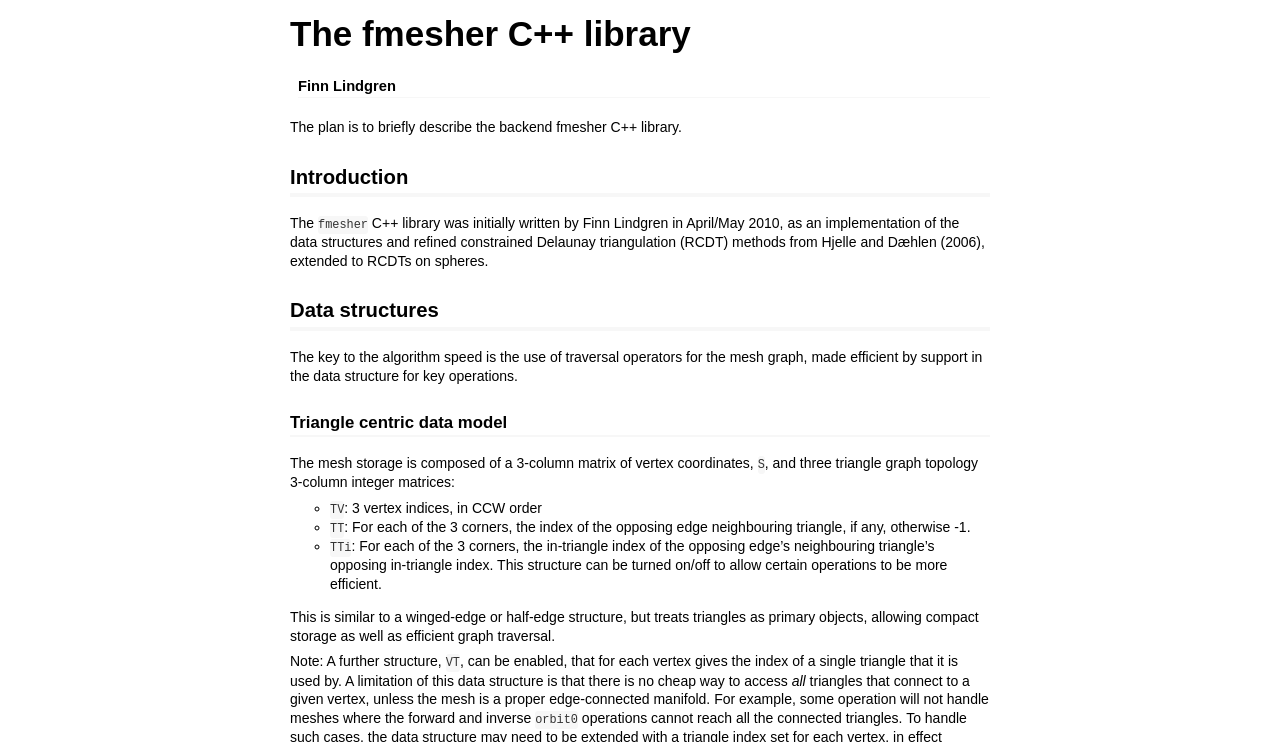What is the limitation of the data structure?
Based on the screenshot, respond with a single word or phrase.

No cheap way to access all triangles